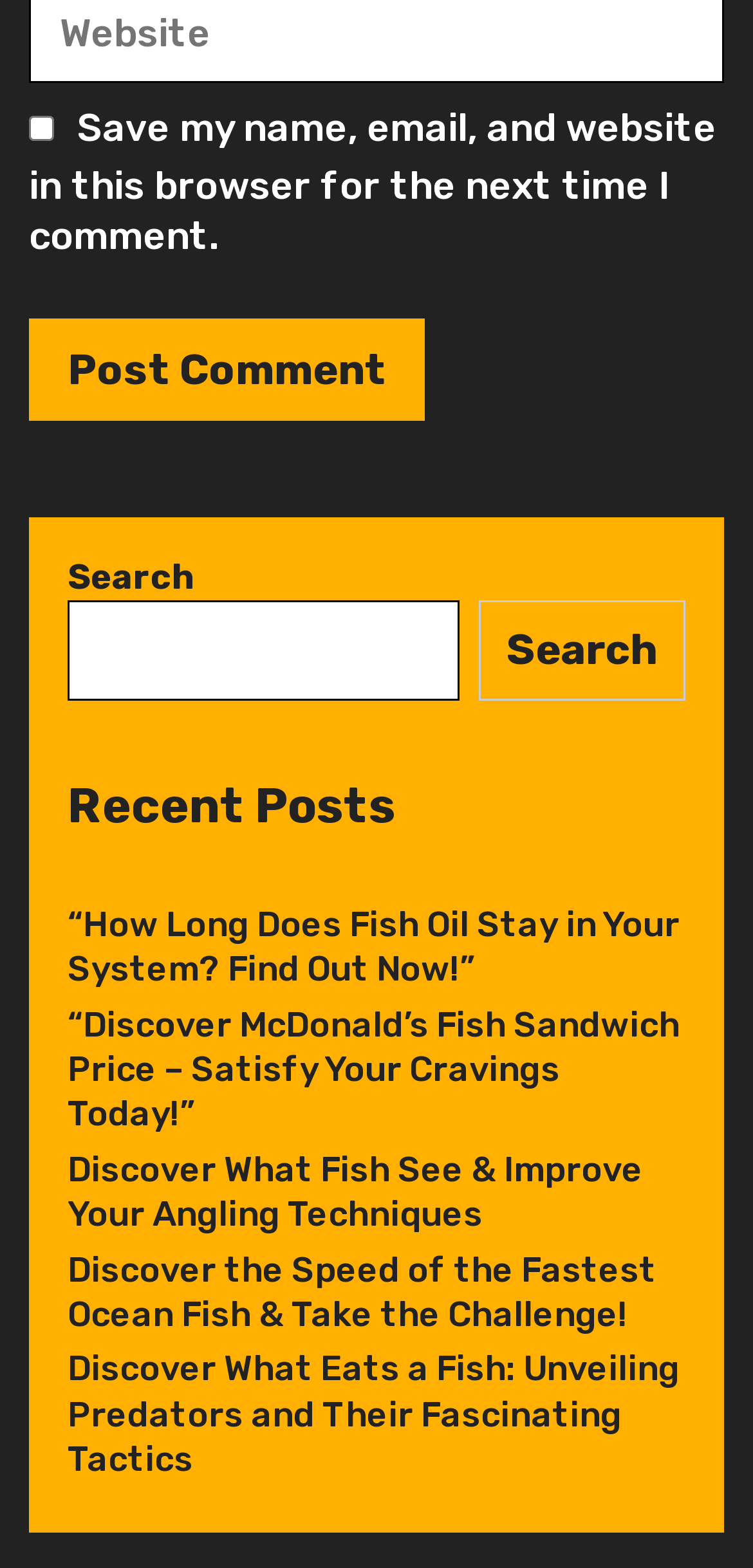Determine the bounding box coordinates for the clickable element required to fulfill the instruction: "Check the checkbox to save your name and email". Provide the coordinates as four float numbers between 0 and 1, i.e., [left, top, right, bottom].

[0.038, 0.073, 0.072, 0.089]